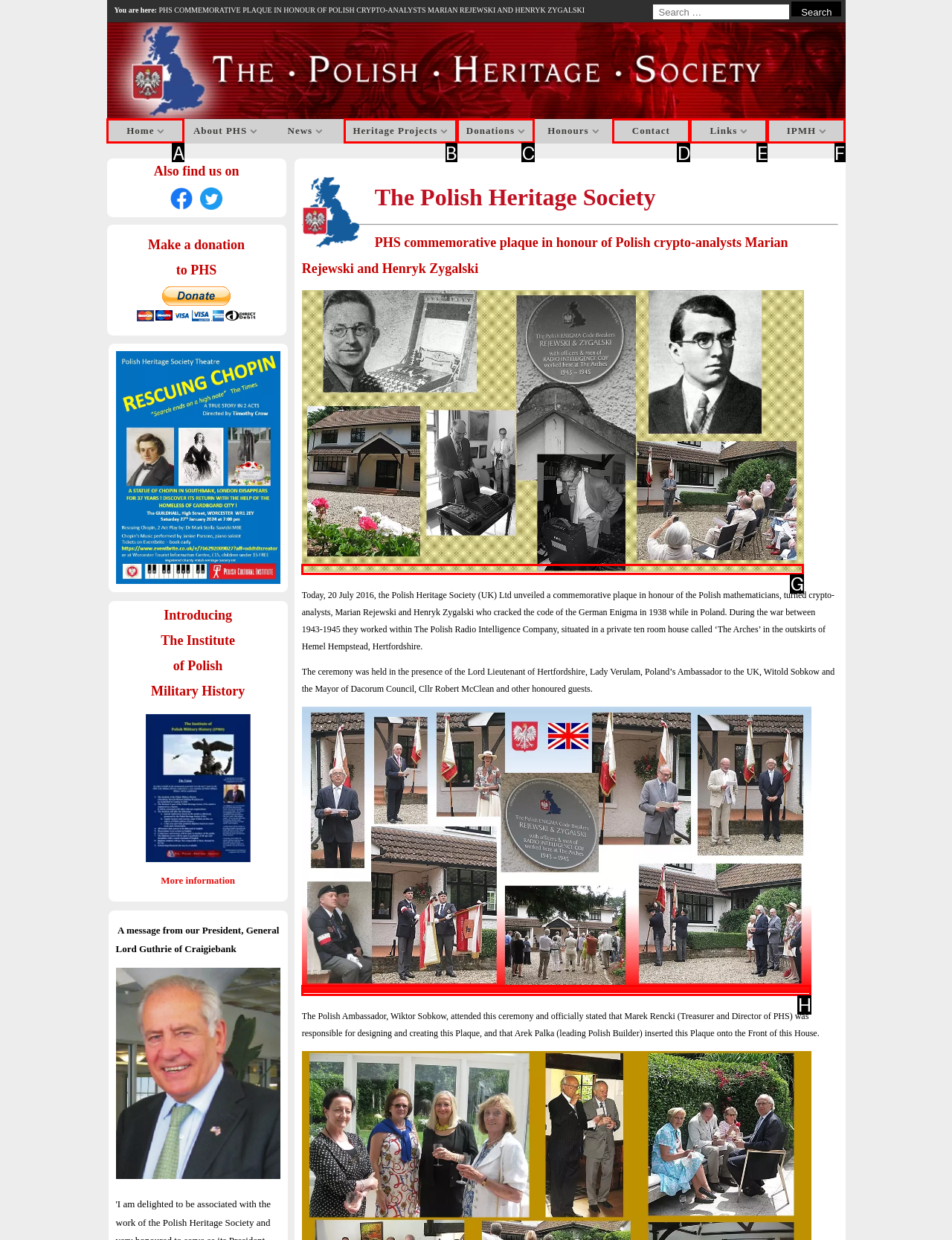Determine which option fits the following description: alt="Rejewski and Zygalski commemorative plaque"
Answer with the corresponding option's letter directly.

G